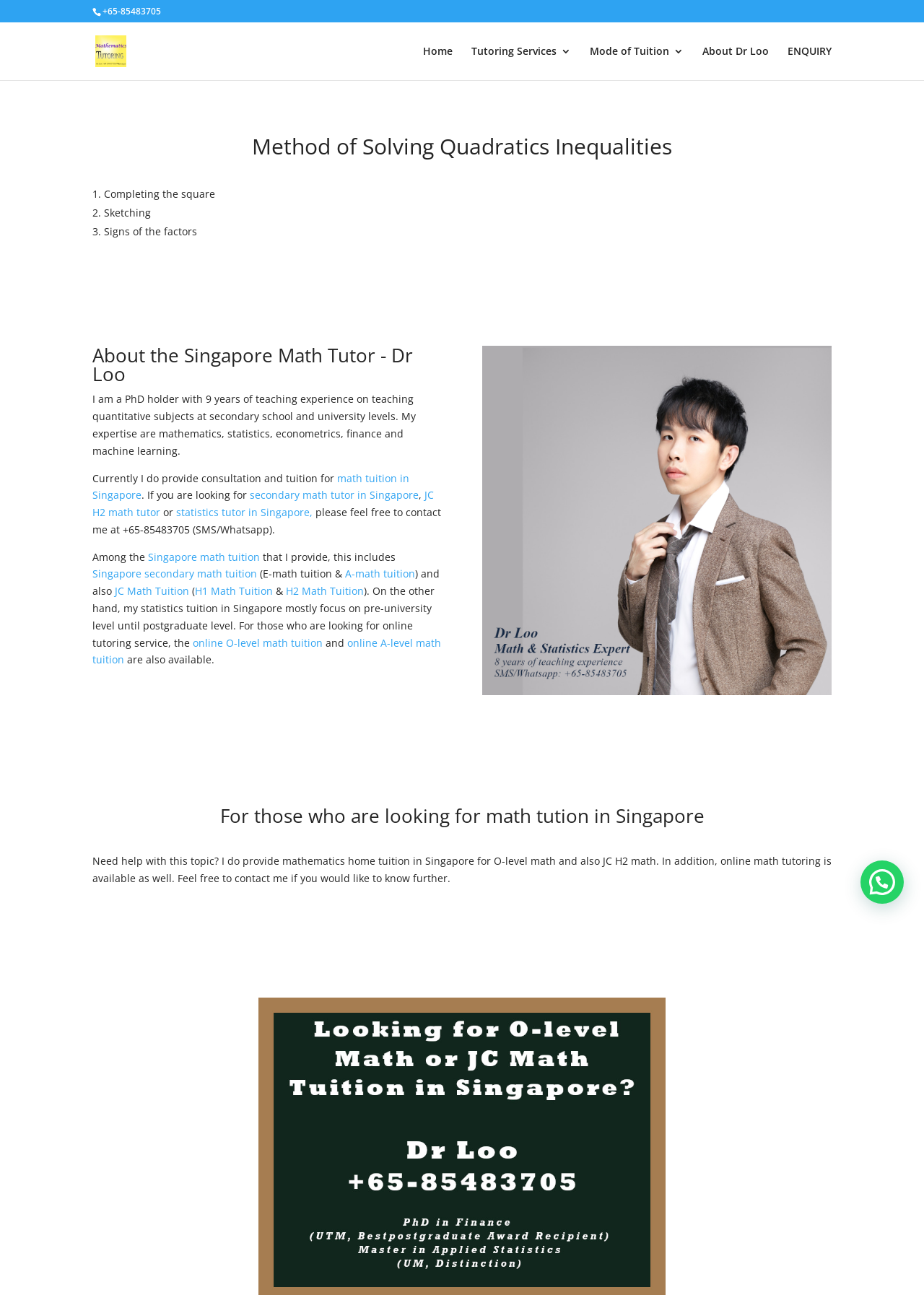What types of math tuition does Dr Loo provide?
Answer the question with as much detail as you can, using the image as a reference.

The types of math tuition provided by Dr Loo can be found in the paragraphs that mention 'math tuition in Singapore', 'Singapore secondary math tuition', 'JC Math Tuition', 'online O-level math tuition', and 'online A-level math tuition'.